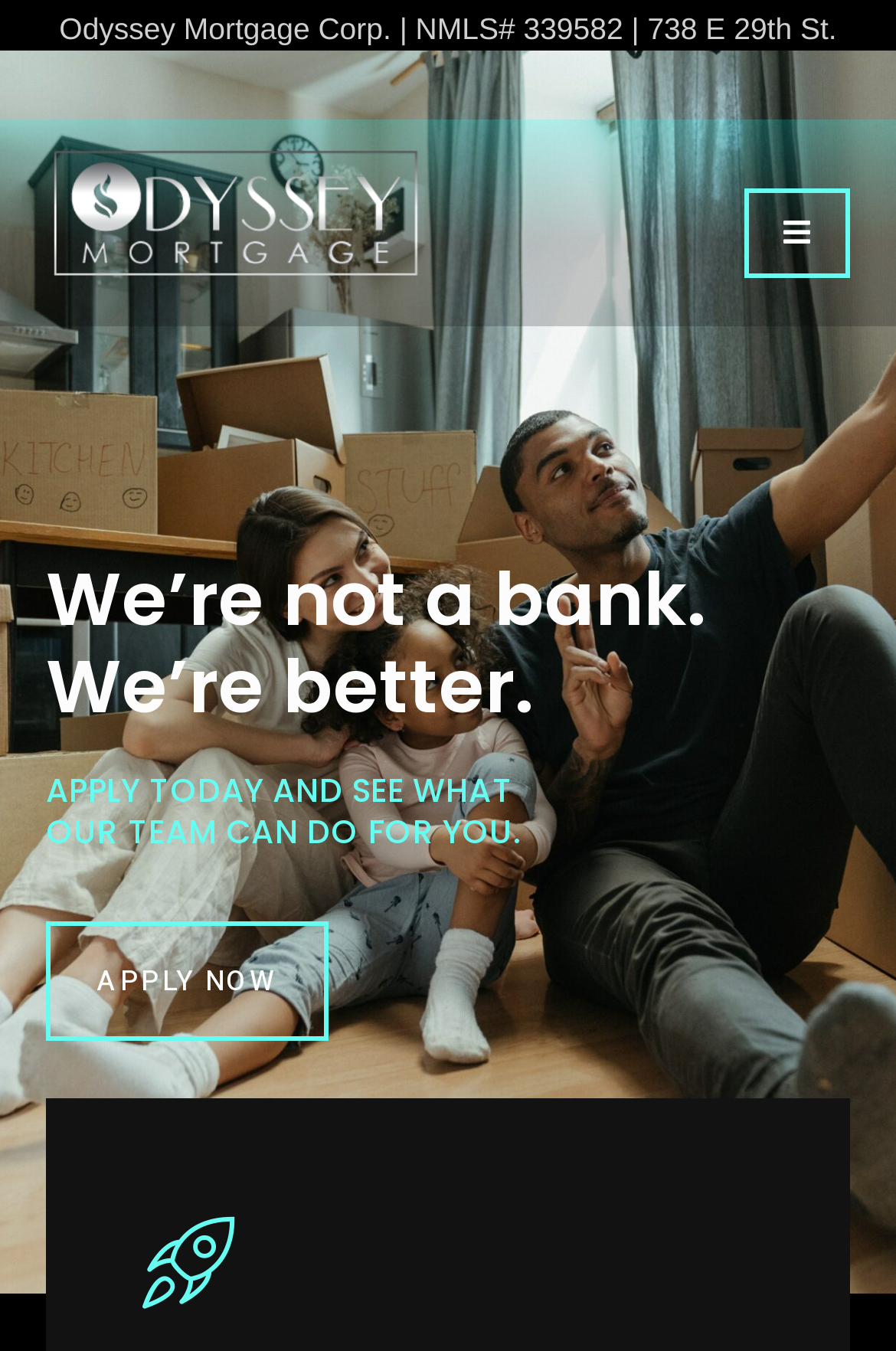Generate the text content of the main heading of the webpage.

We’re not a bank. We’re better.